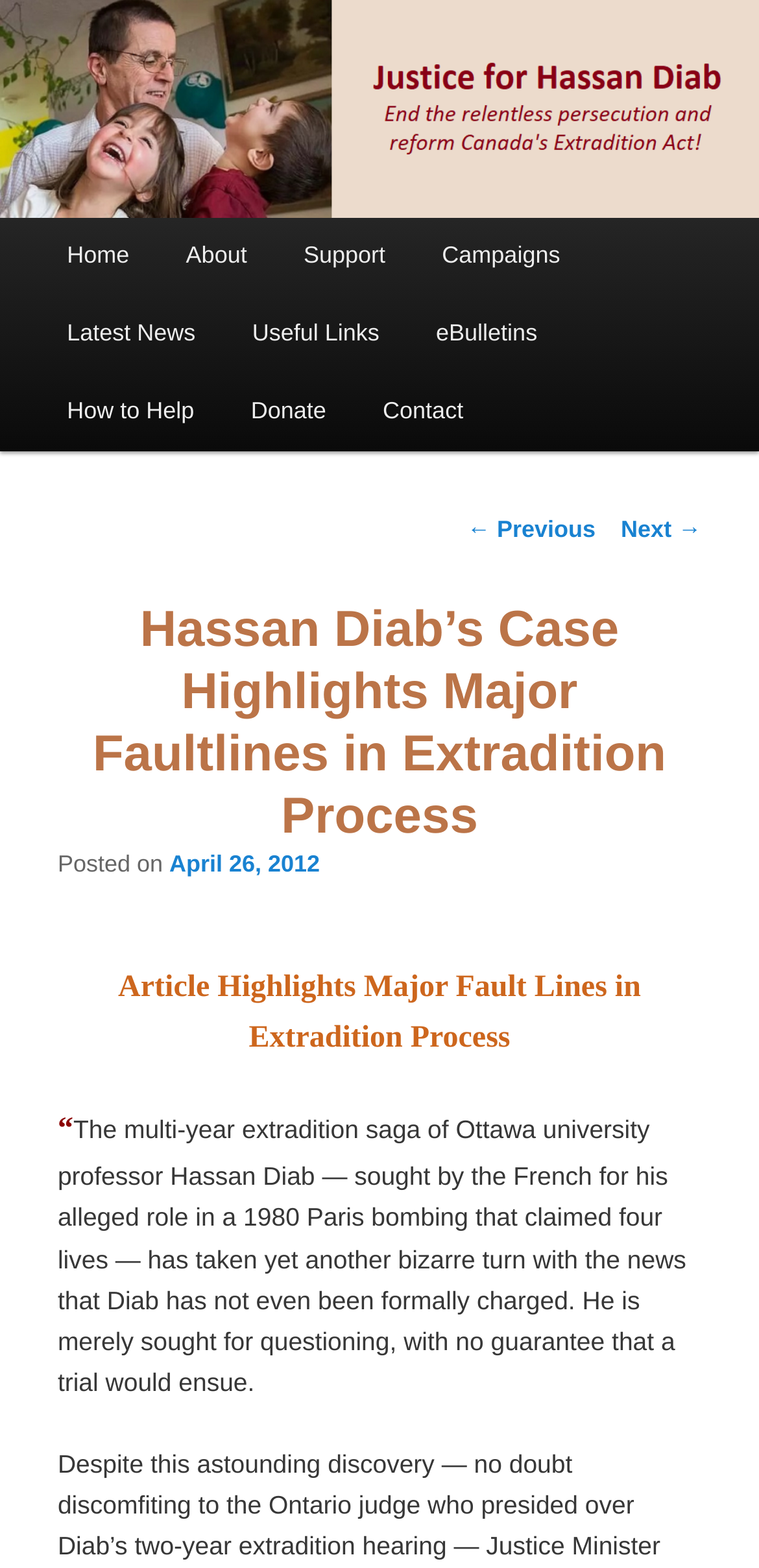Using the provided description: "Newsletter", find the bounding box coordinates of the corresponding UI element. The output should be four float numbers between 0 and 1, in the format [left, top, right, bottom].

None